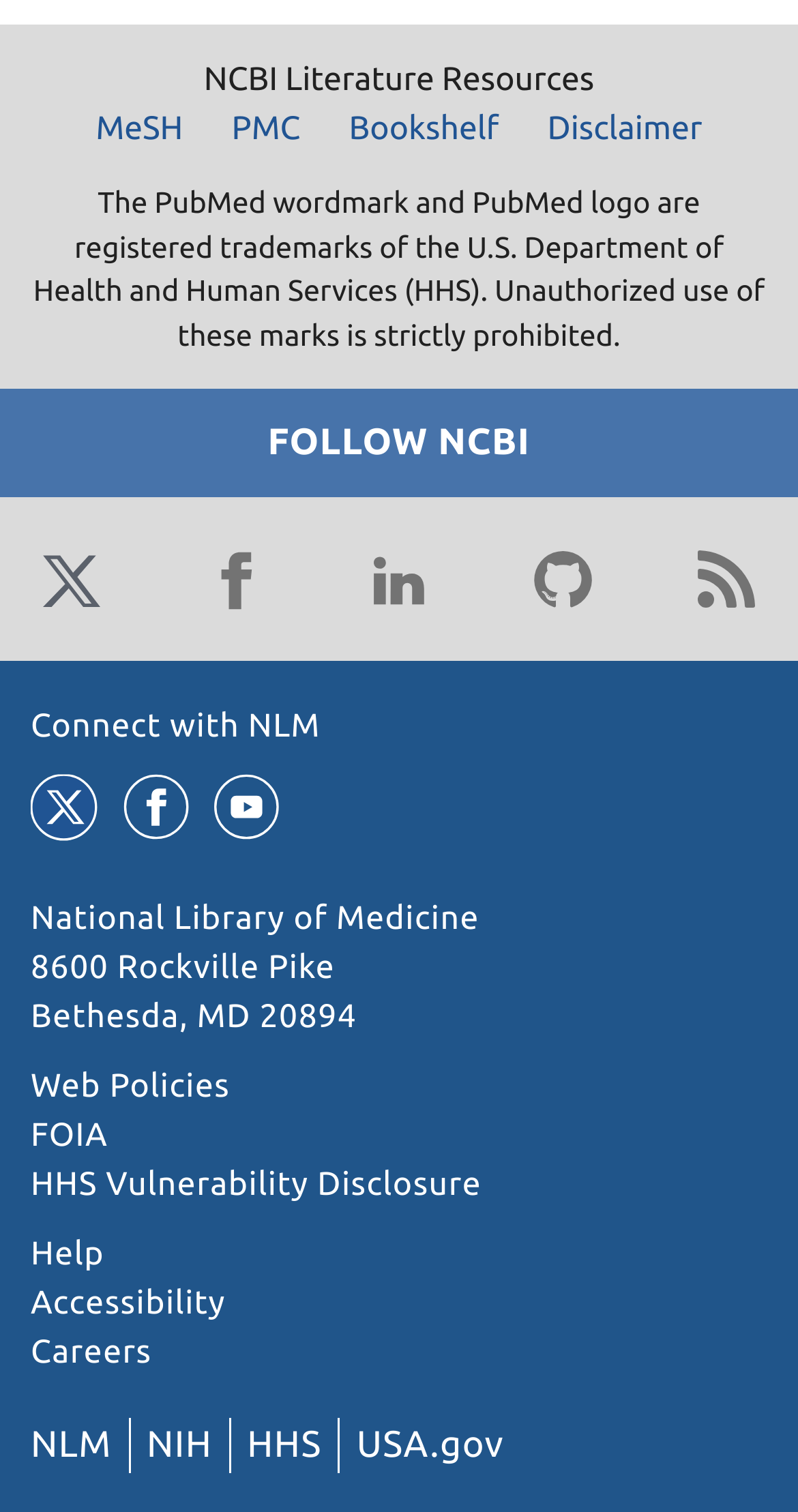Answer the question below using just one word or a short phrase: 
What is the name of the library?

National Library of Medicine